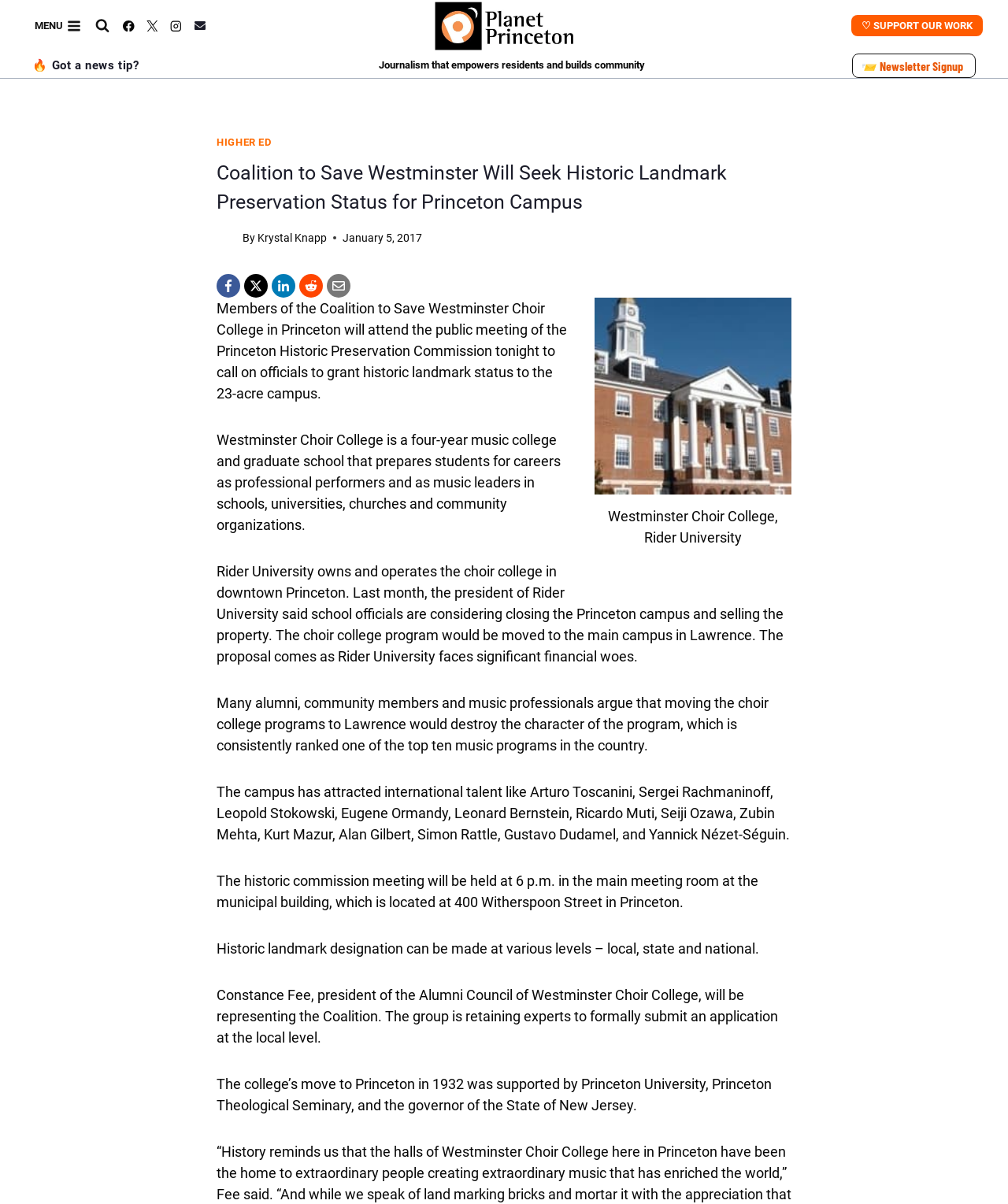Where is the Princeton Historic Preservation Commission meeting being held?
Please provide a single word or phrase answer based on the image.

Municipal building